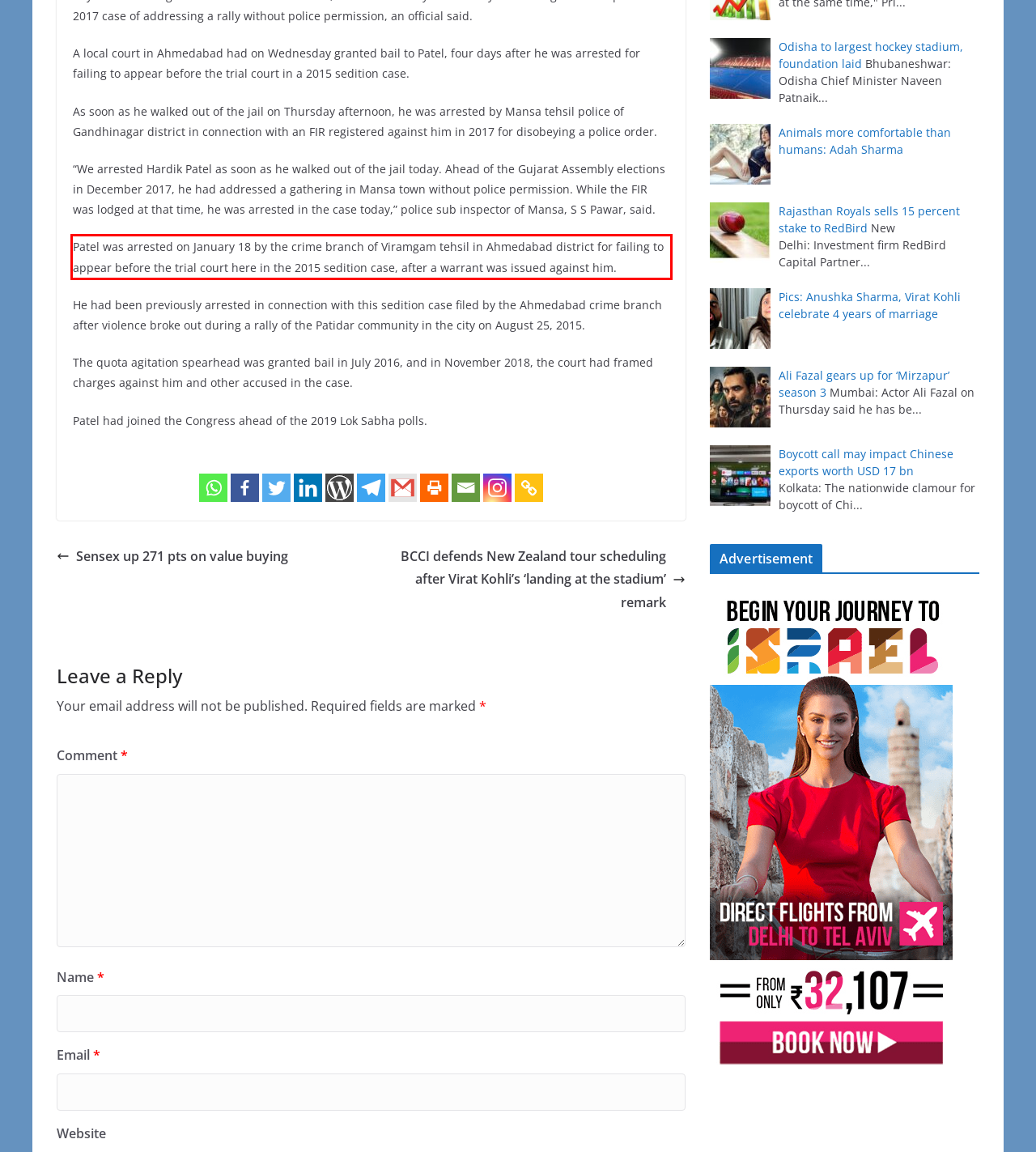Please perform OCR on the text content within the red bounding box that is highlighted in the provided webpage screenshot.

Patel was arrested on January 18 by the crime branch of Viramgam tehsil in Ahmedabad district for failing to appear before the trial court here in the 2015 sedition case, after a warrant was issued against him.